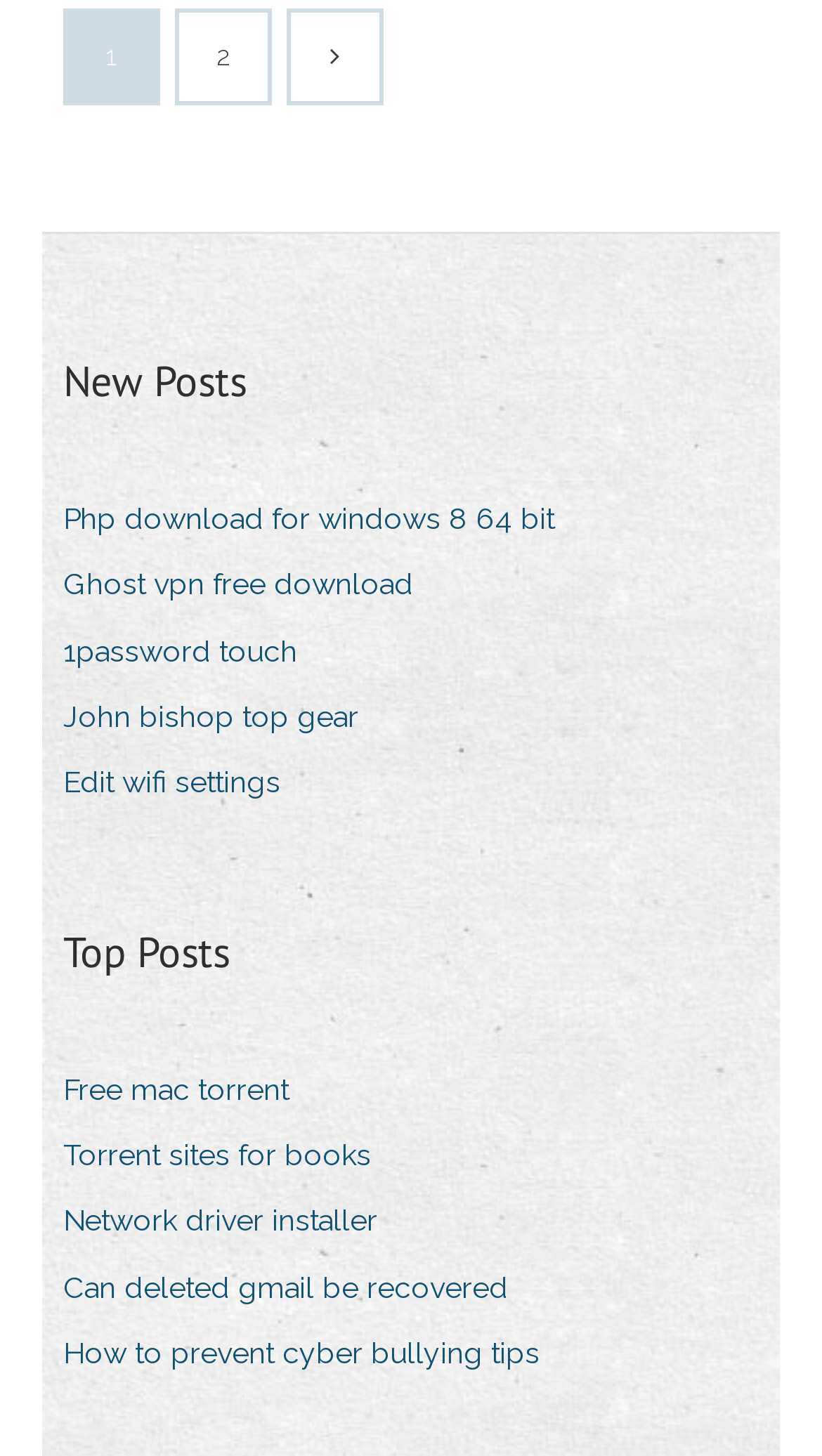Can you provide the bounding box coordinates for the element that should be clicked to implement the instruction: "Get free mac torrent"?

[0.077, 0.73, 0.39, 0.769]